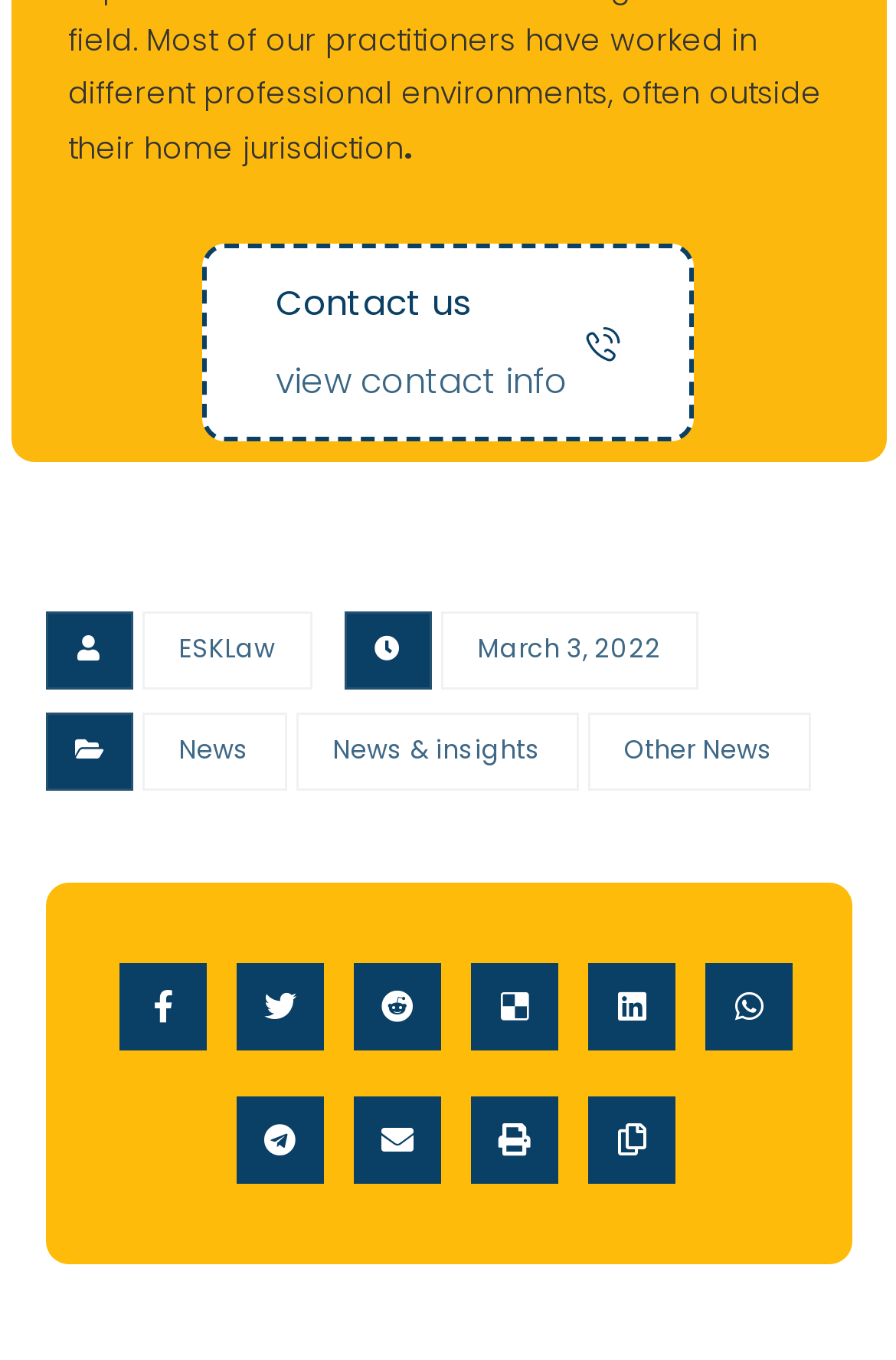Extract the bounding box of the UI element described as: "News & insights".

[0.299, 0.476, 0.609, 0.509]